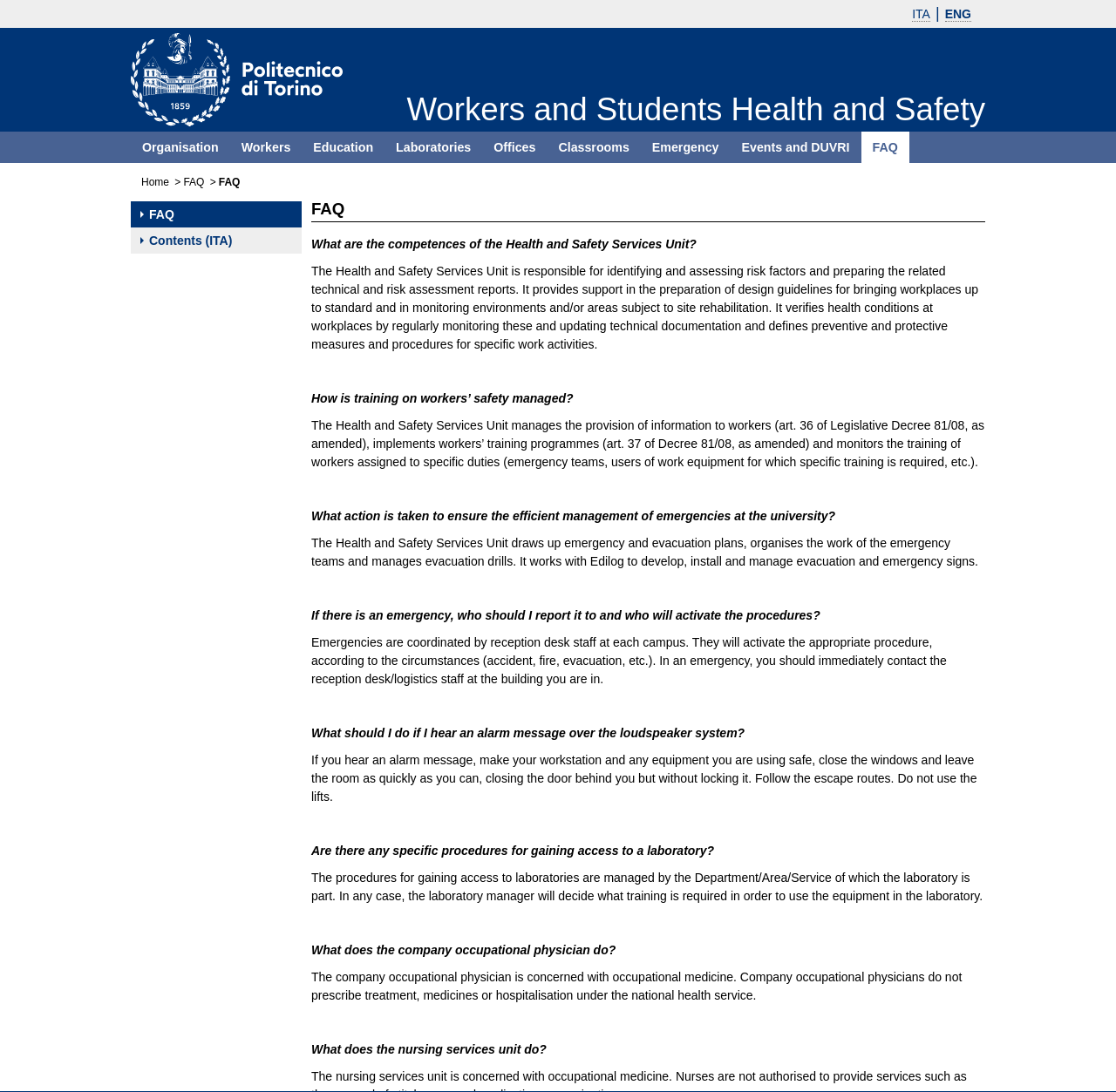Find and indicate the bounding box coordinates of the region you should select to follow the given instruction: "Go to Workers and Students Health and Safety".

[0.364, 0.1, 0.883, 0.113]